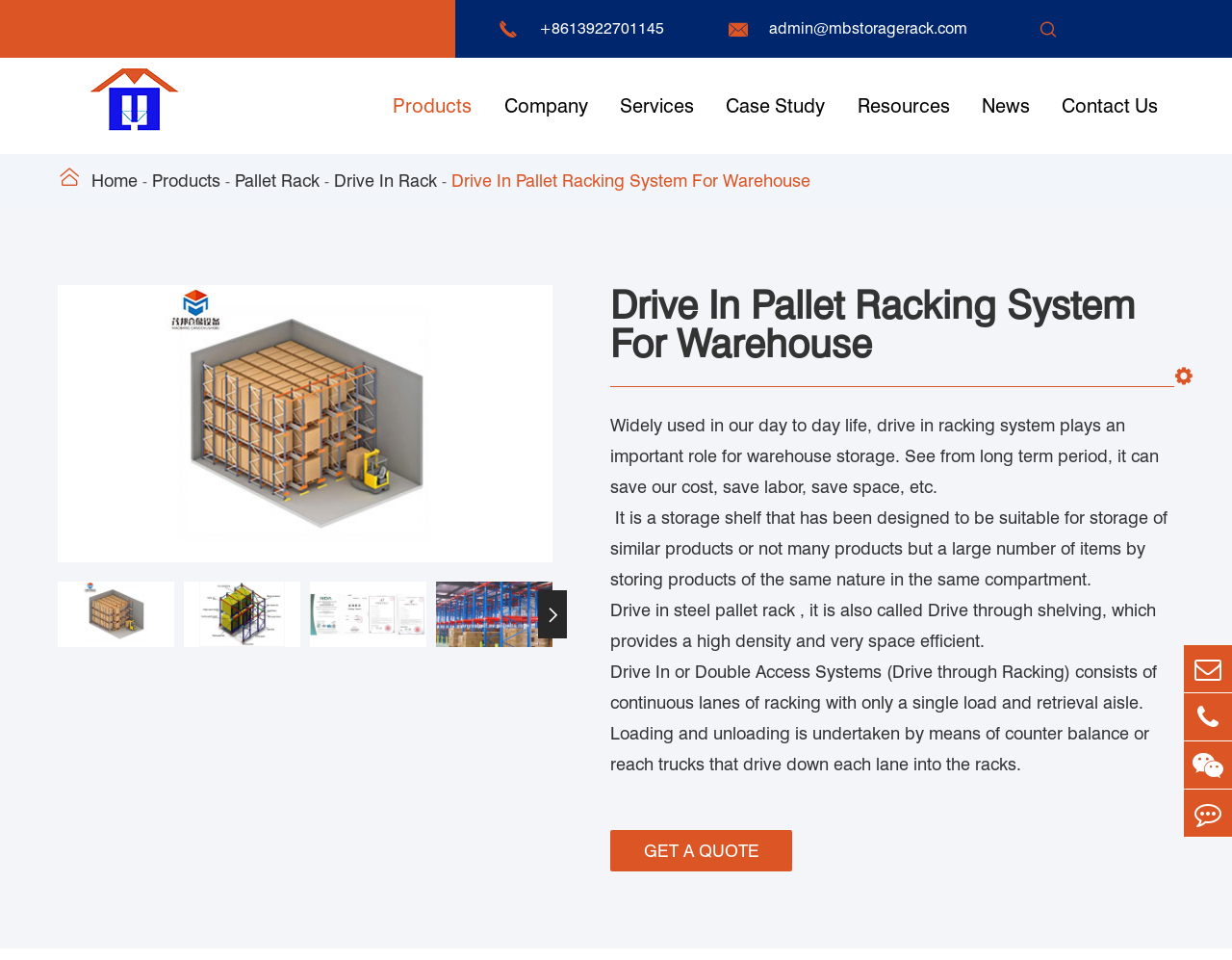Please identify the bounding box coordinates of the element on the webpage that should be clicked to follow this instruction: "View the company's news". The bounding box coordinates should be given as four float numbers between 0 and 1, formatted as [left, top, right, bottom].

[0.797, 0.06, 0.836, 0.16]